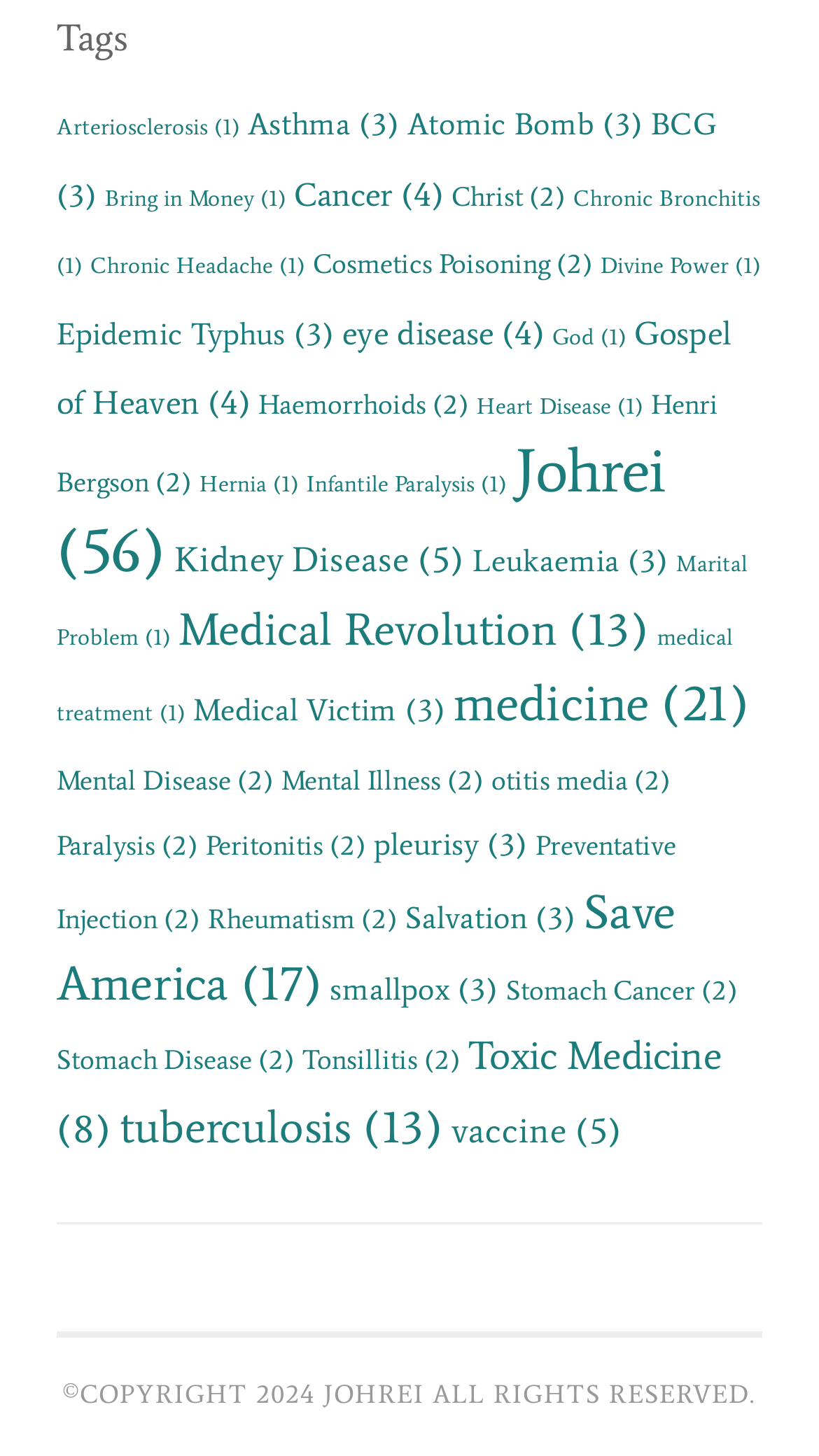Specify the bounding box coordinates of the element's region that should be clicked to achieve the following instruction: "Read about Christ". The bounding box coordinates consist of four float numbers between 0 and 1, in the format [left, top, right, bottom].

[0.551, 0.124, 0.69, 0.145]